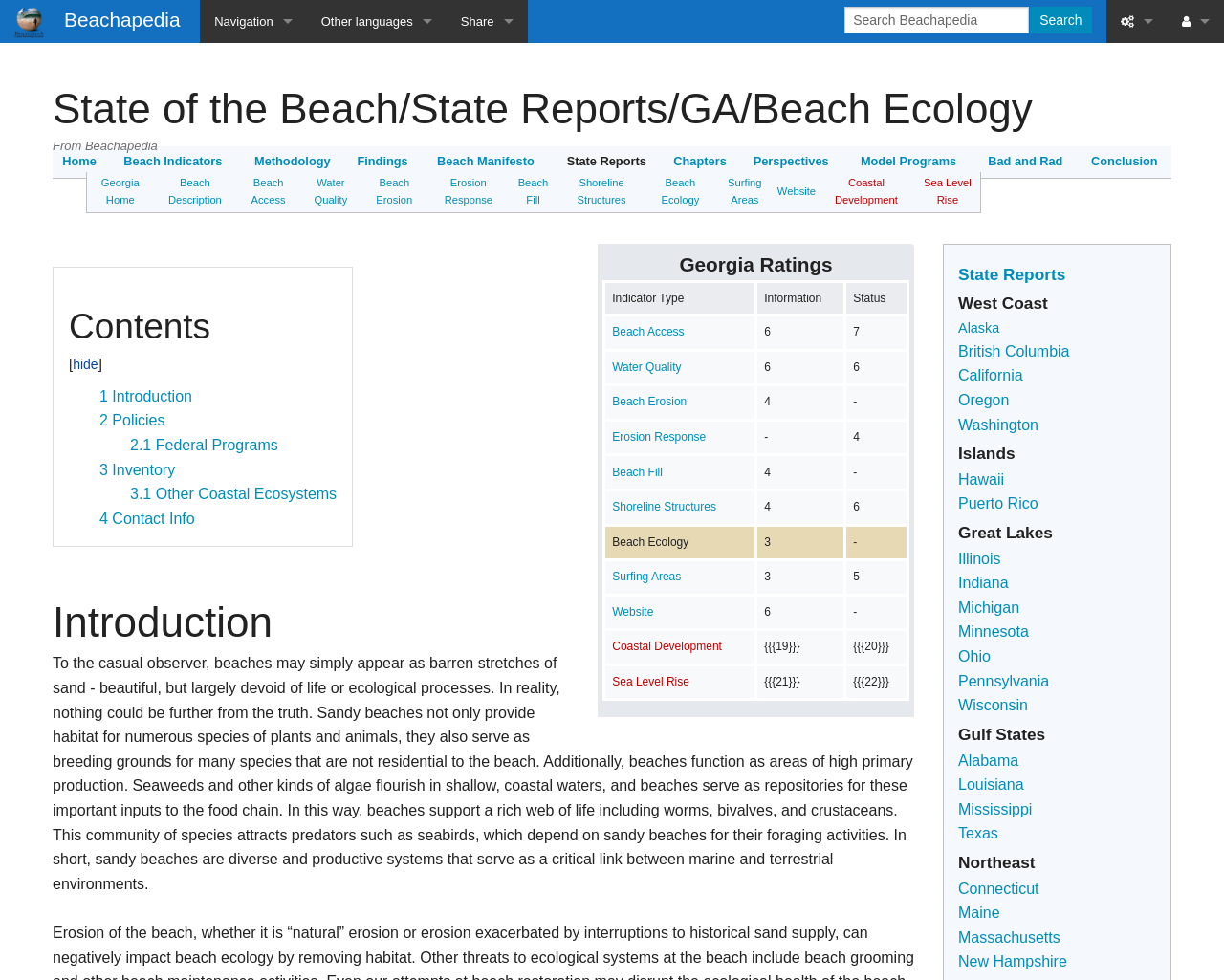Use a single word or phrase to answer this question: 
What is the last link in the first table?

Conclusion